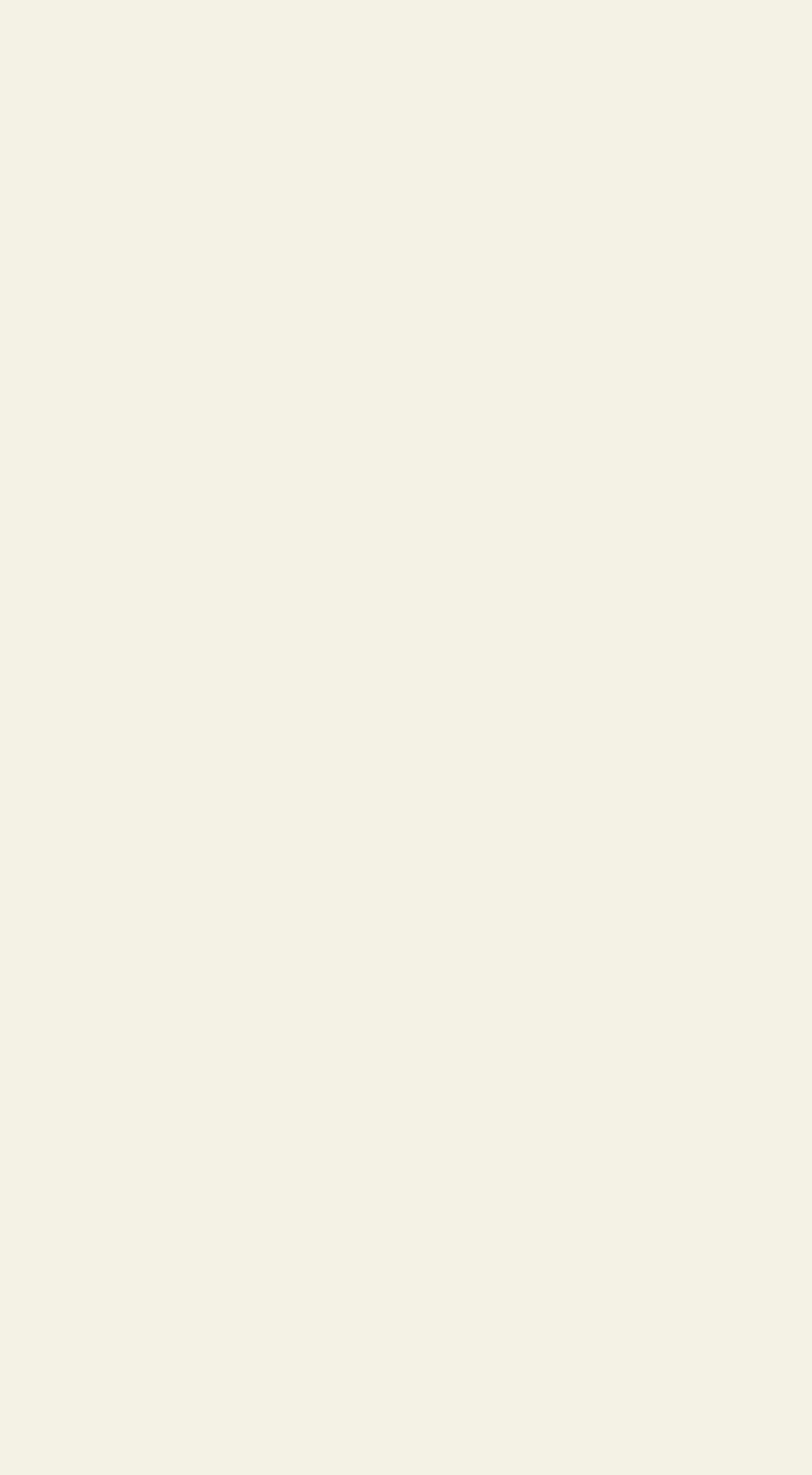What is the last information link?
Look at the image and respond with a one-word or short-phrase answer.

Memberships